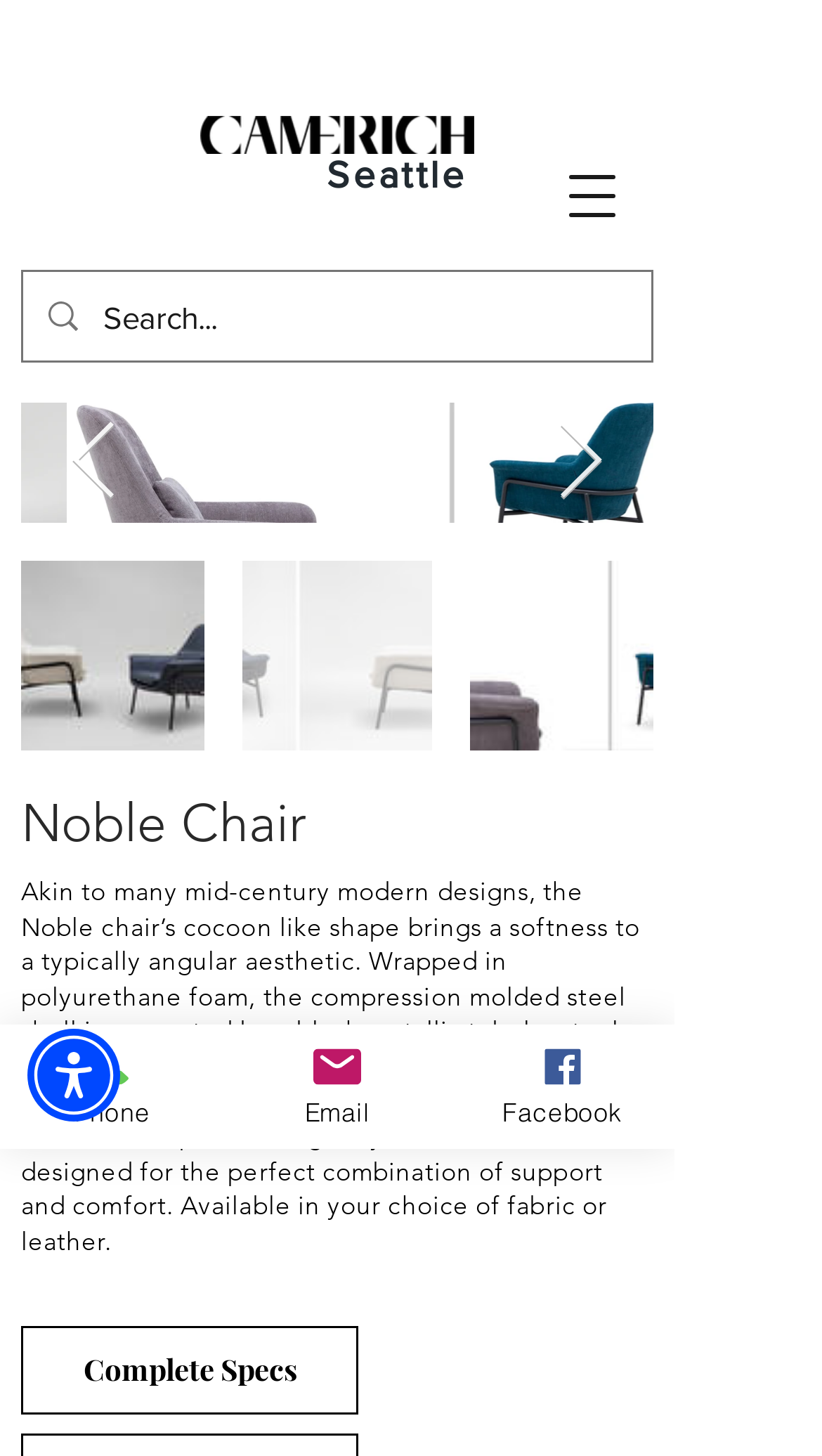Find the bounding box coordinates of the clickable area that will achieve the following instruction: "Follow on Facebook".

[0.547, 0.704, 0.821, 0.789]